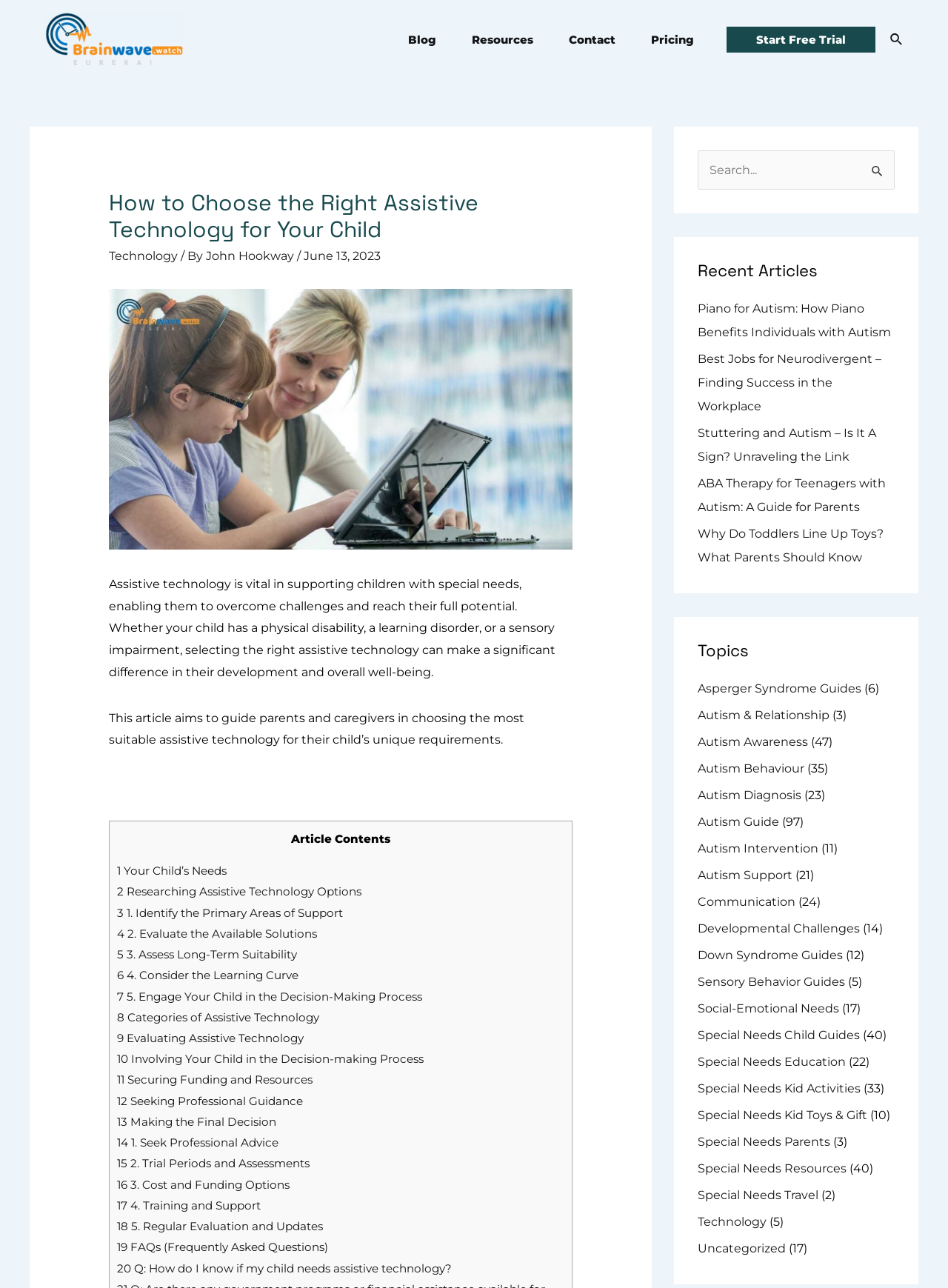From the webpage screenshot, identify the region described by 19 FAQs (Frequently Asked Questions). Provide the bounding box coordinates as (top-left x, top-left y, bottom-right x, bottom-right y), with each value being a floating point number between 0 and 1.

[0.123, 0.963, 0.346, 0.974]